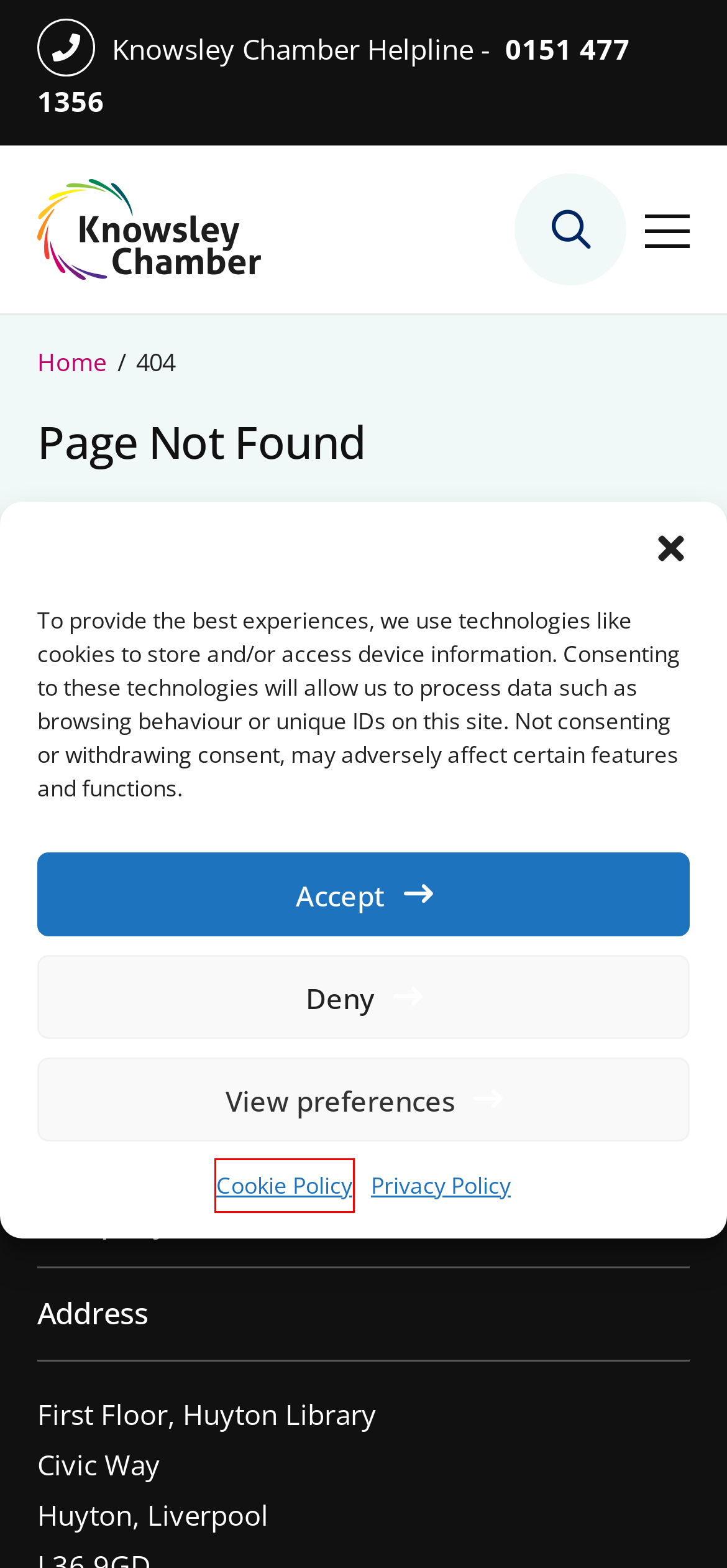You have received a screenshot of a webpage with a red bounding box indicating a UI element. Please determine the most fitting webpage description that matches the new webpage after clicking on the indicated element. The choices are:
A. Member Application - Knowsley Chamber
B. Youth Chamber - Knowsley Chamber
C. Knowsley Insight Magazine - Knowsley Chamber
D. Knowsley Insight Magazine | PDF to Flipbook
E. Home - Knowsley Chamber
F. Working Well - Knowsley Chamber
G. Privacy Policy - Knowsley Chamber
H. Cookie Policy - Knowsley Chamber

H